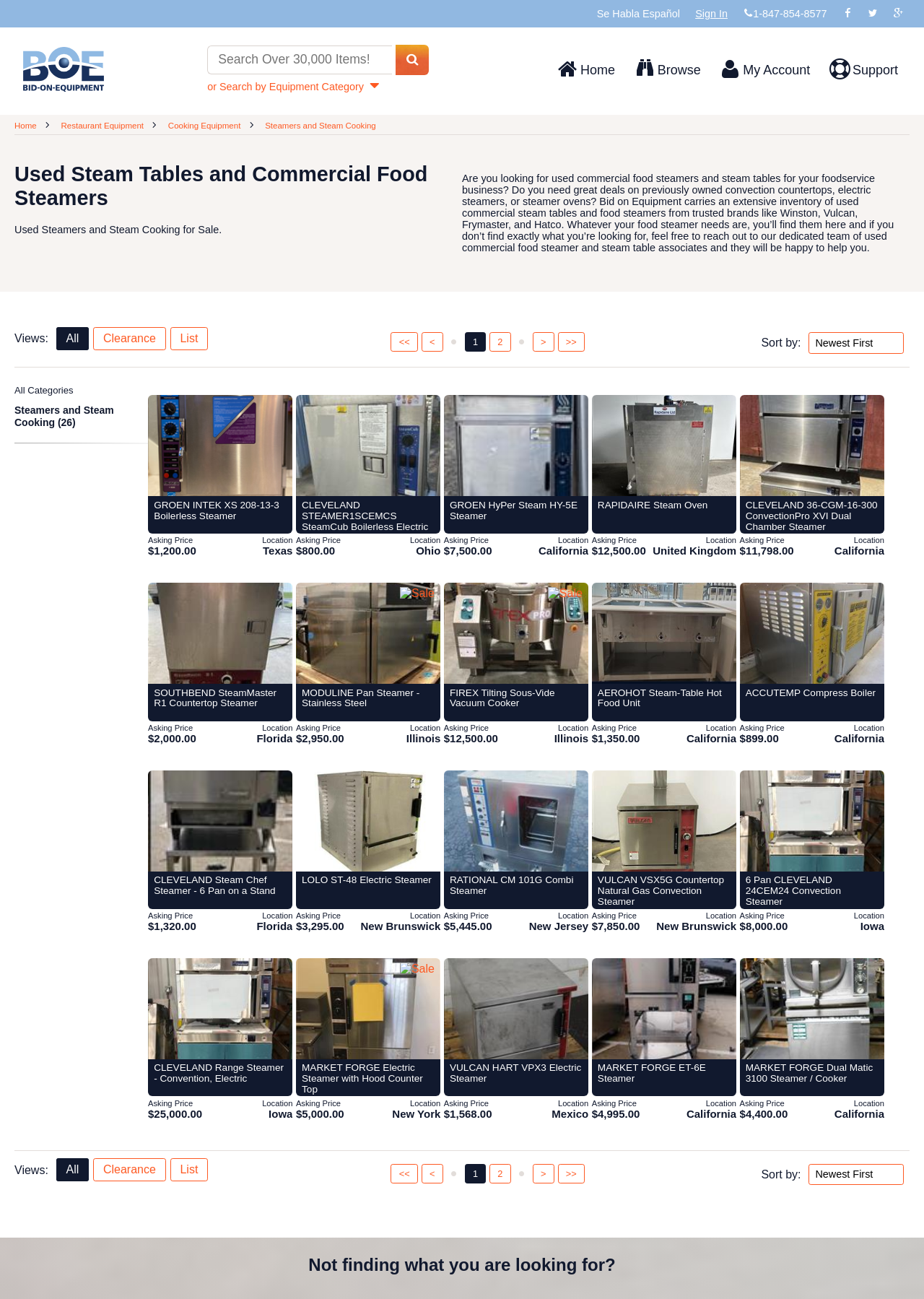Show the bounding box coordinates for the element that needs to be clicked to execute the following instruction: "Search for equipment". Provide the coordinates in the form of four float numbers between 0 and 1, i.e., [left, top, right, bottom].

[0.224, 0.035, 0.424, 0.057]